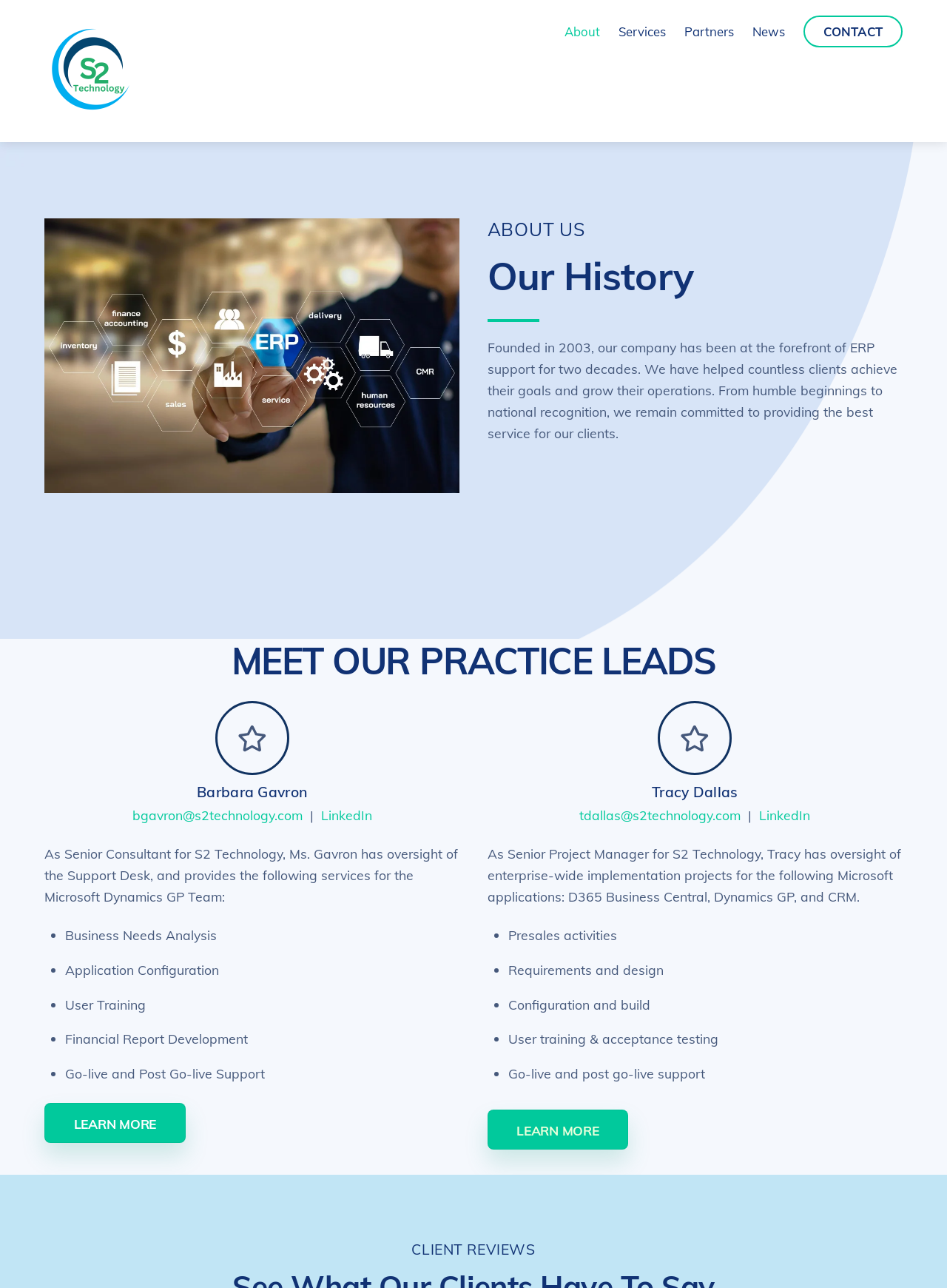Please indicate the bounding box coordinates of the element's region to be clicked to achieve the instruction: "Click on the 'LinkedIn' link". Provide the coordinates as four float numbers between 0 and 1, i.e., [left, top, right, bottom].

[0.339, 0.627, 0.393, 0.639]